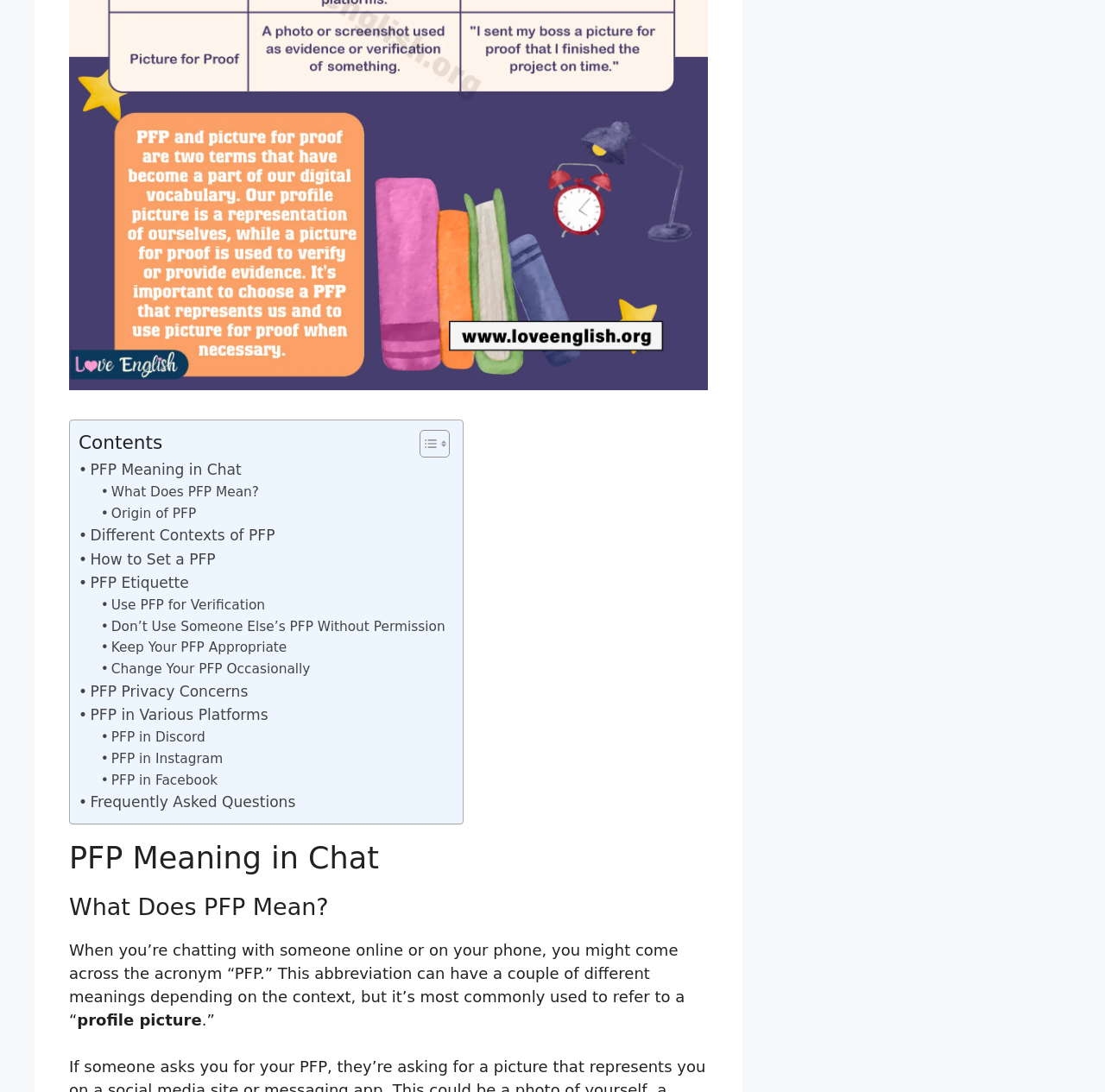Find the bounding box coordinates of the element I should click to carry out the following instruction: "Explore 'PFP in Discord'".

[0.091, 0.666, 0.186, 0.685]